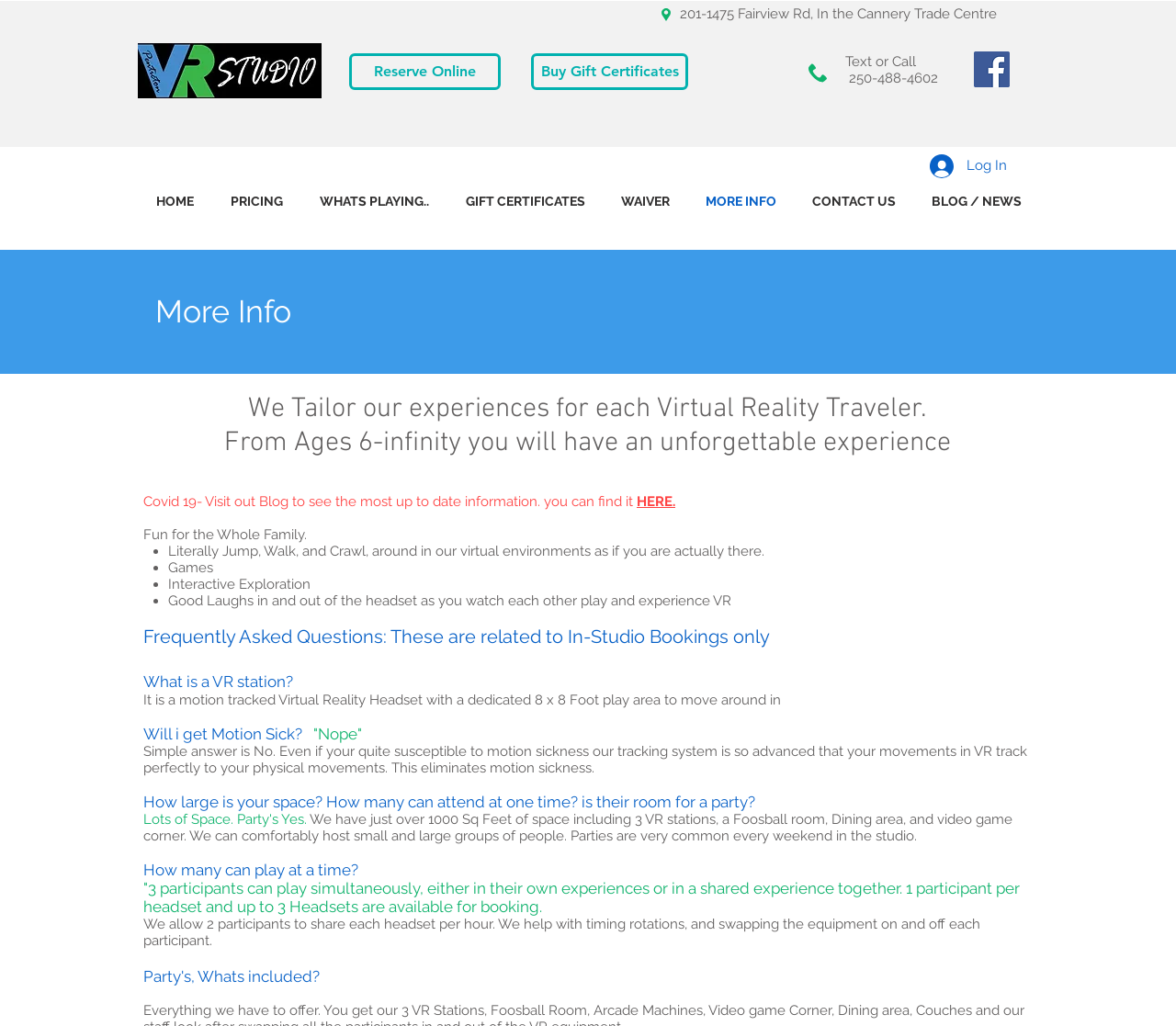Please identify the bounding box coordinates of the clickable area that will fulfill the following instruction: "Click the 'Facebook Social Icon' link". The coordinates should be in the format of four float numbers between 0 and 1, i.e., [left, top, right, bottom].

[0.828, 0.05, 0.859, 0.085]